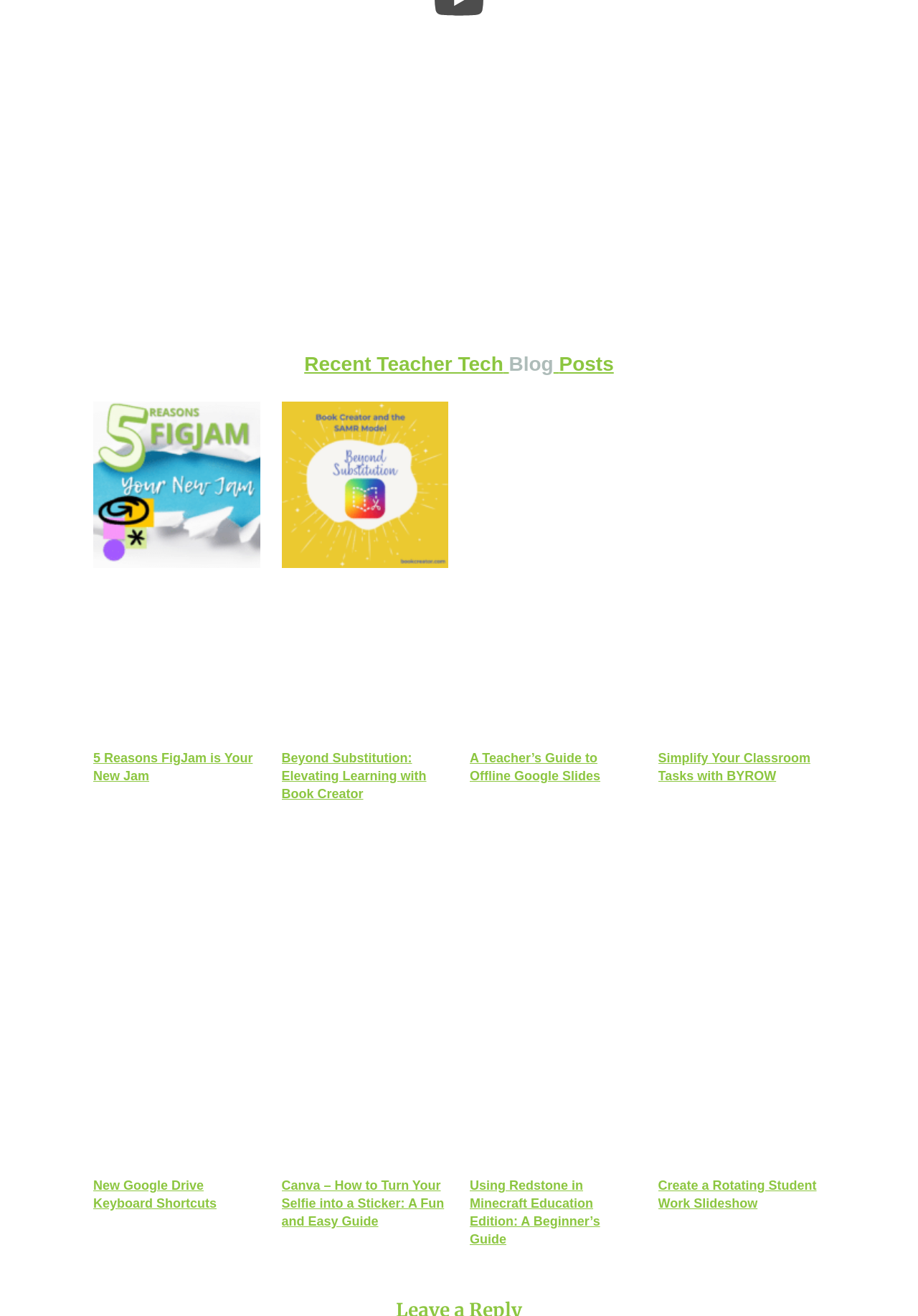What is the main topic of the webpage?
Based on the screenshot, provide a one-word or short-phrase response.

Teacher Tech Blog